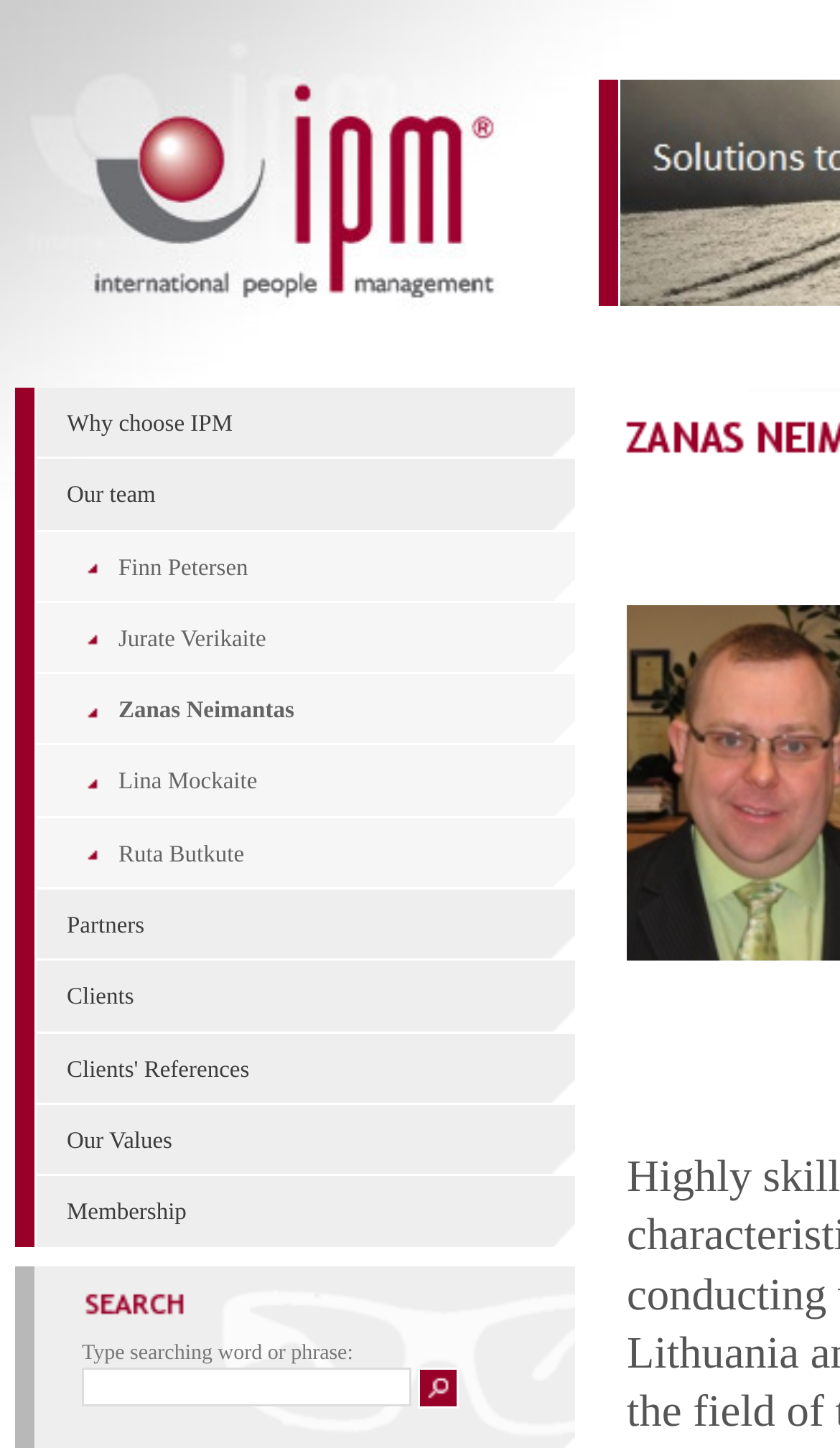Find the bounding box coordinates of the element to click in order to complete this instruction: "search for a keyword". The bounding box coordinates must be four float numbers between 0 and 1, denoted as [left, top, right, bottom].

[0.097, 0.945, 0.49, 0.971]